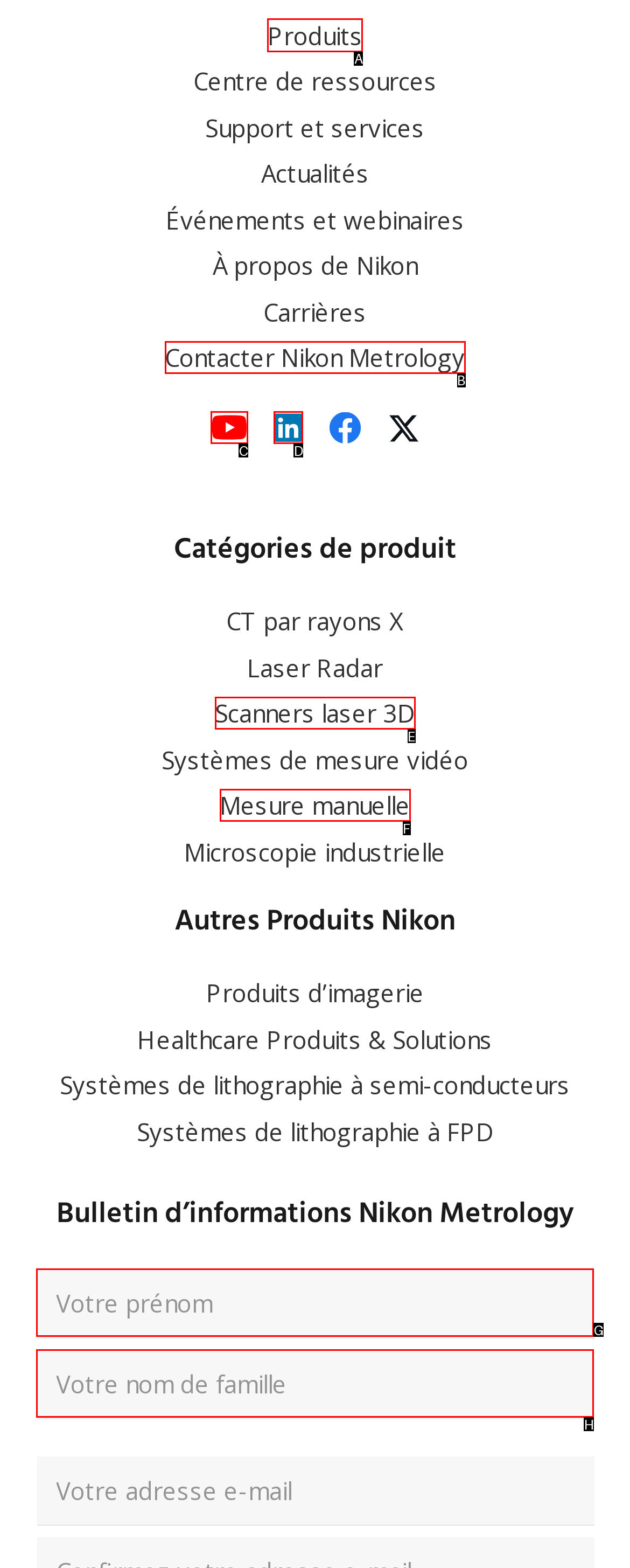Select the letter of the element you need to click to complete this task: Click on the 'Produits' link
Answer using the letter from the specified choices.

A